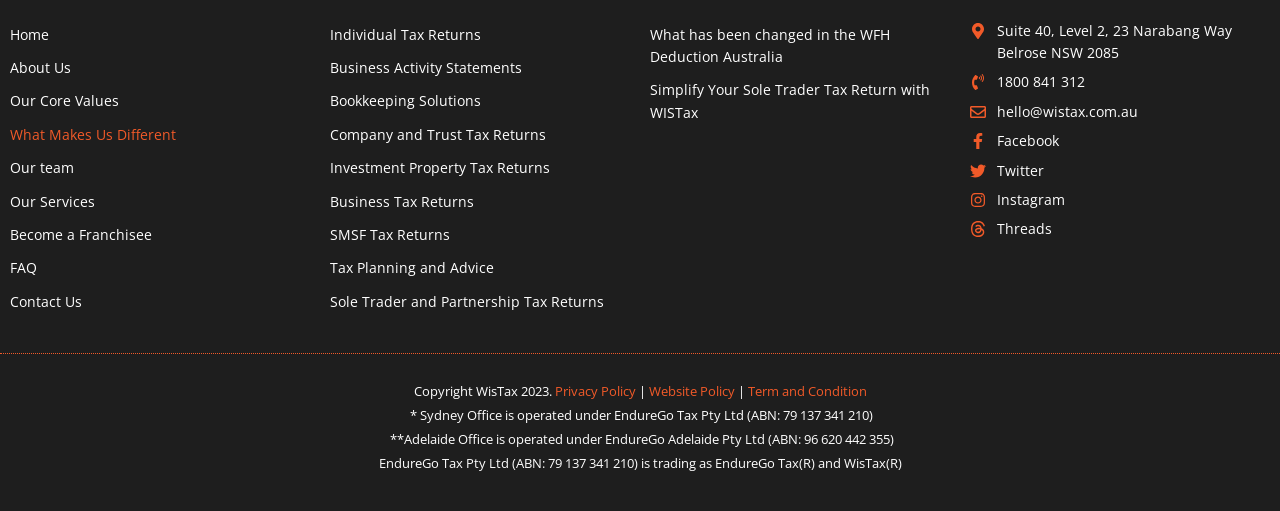Please indicate the bounding box coordinates of the element's region to be clicked to achieve the instruction: "Visit Facebook". Provide the coordinates as four float numbers between 0 and 1, i.e., [left, top, right, bottom].

[0.758, 0.255, 0.992, 0.299]